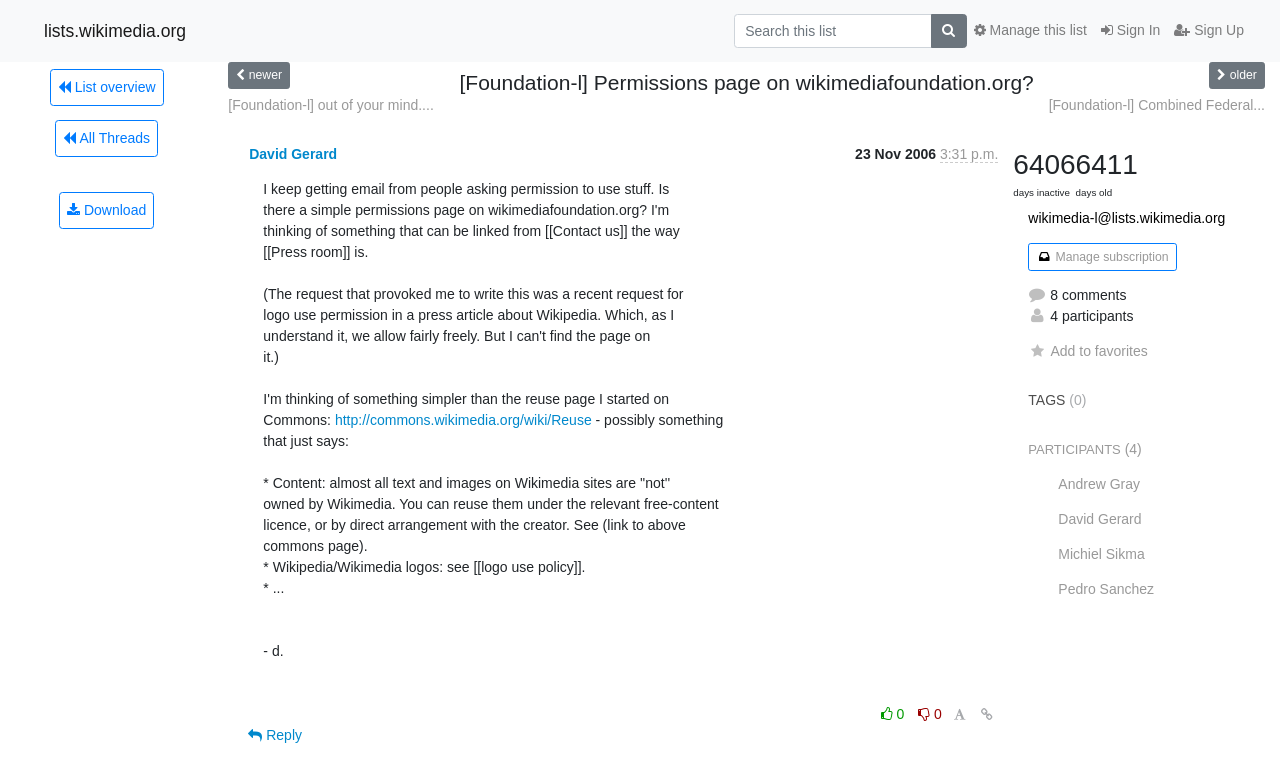Locate the bounding box coordinates of the area you need to click to fulfill this instruction: 'Manage this list'. The coordinates must be in the form of four float numbers ranging from 0 to 1: [left, top, right, bottom].

[0.755, 0.017, 0.855, 0.062]